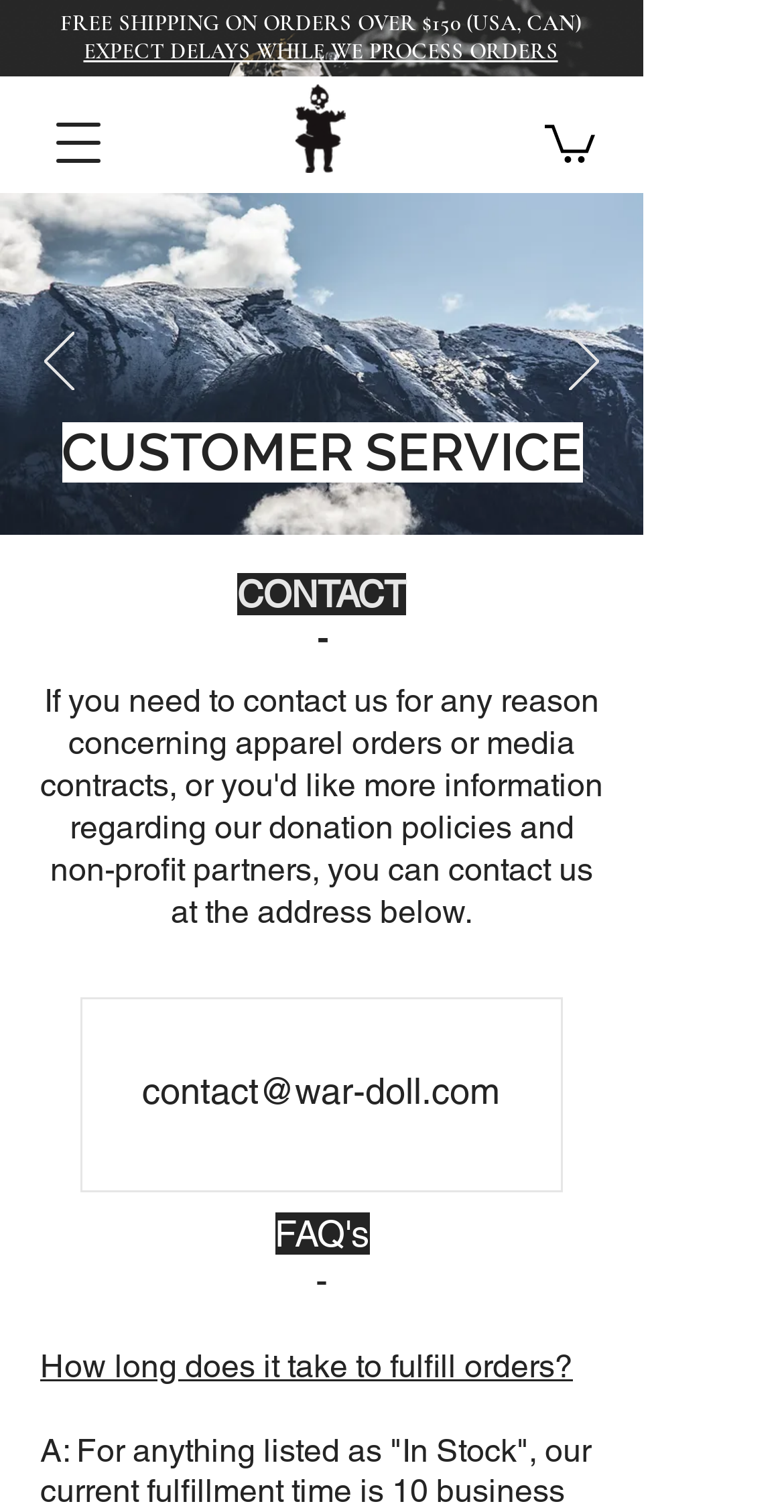Reply to the question with a single word or phrase:
What is the minimum order amount for free shipping?

150